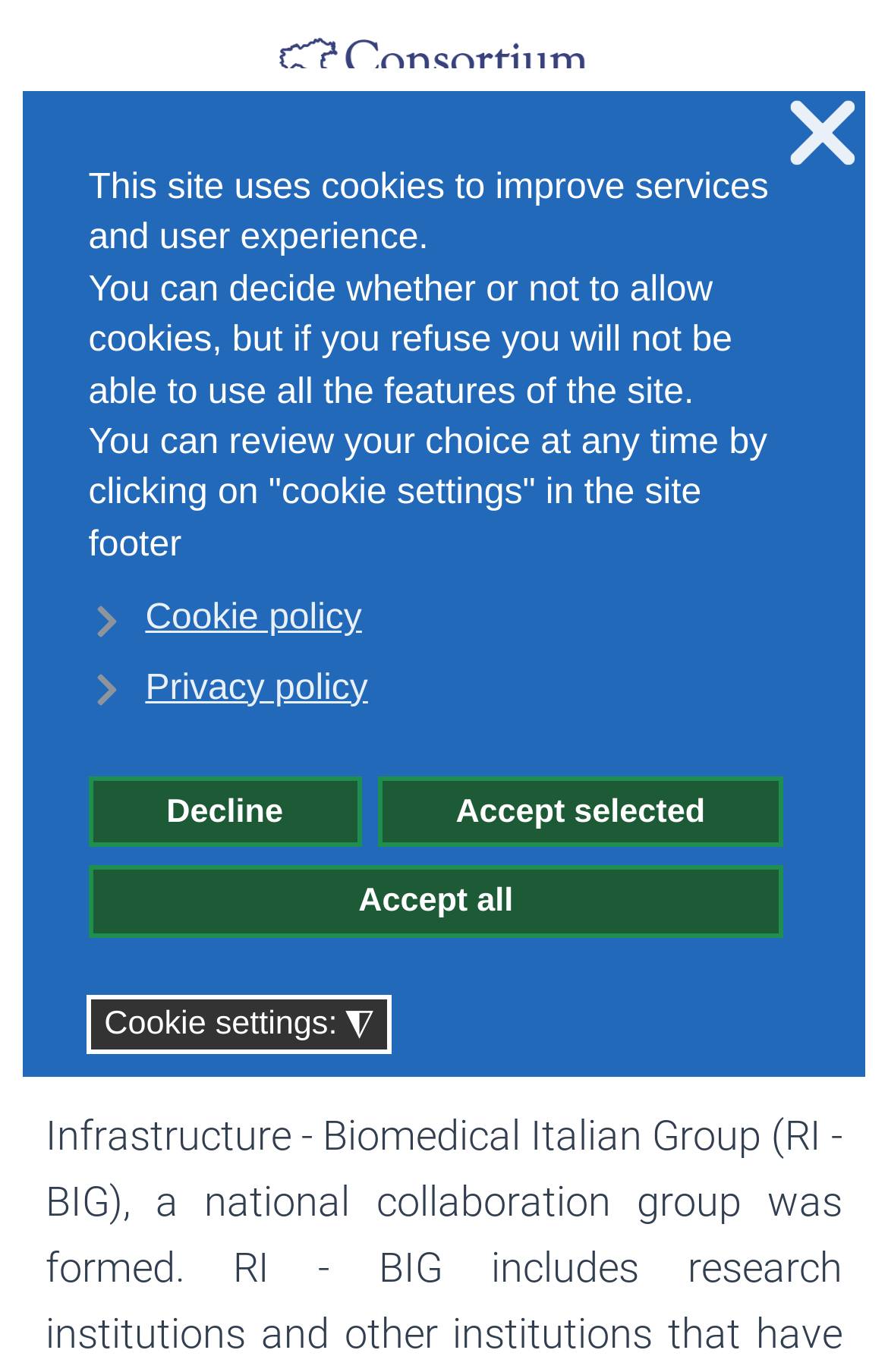Please give a concise answer to this question using a single word or phrase: 
What is the text on the button at the top right corner?

Open menu